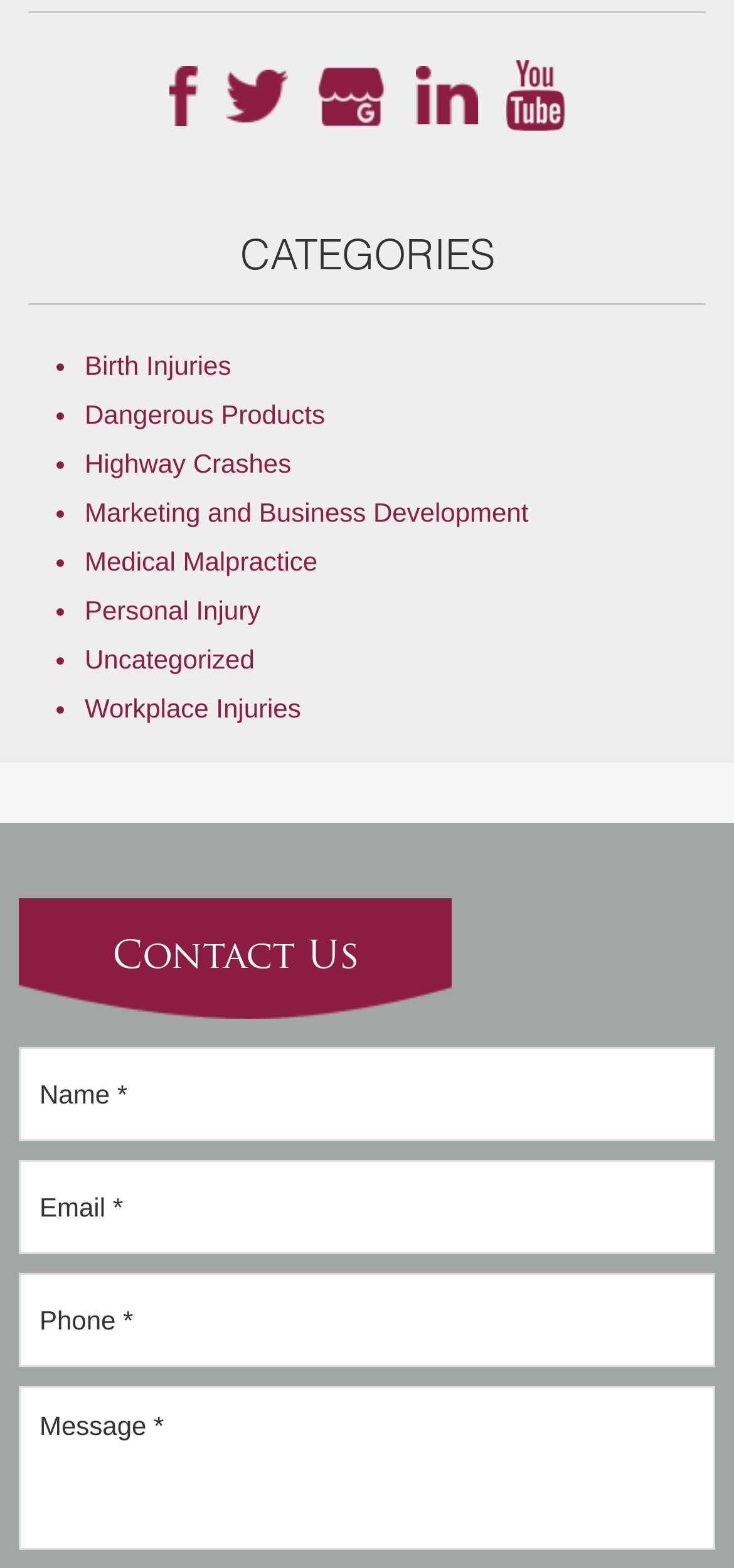Determine the bounding box coordinates of the clickable area required to perform the following instruction: "click the first category link". The coordinates should be represented as four float numbers between 0 and 1: [left, top, right, bottom].

[0.218, 0.051, 0.294, 0.071]